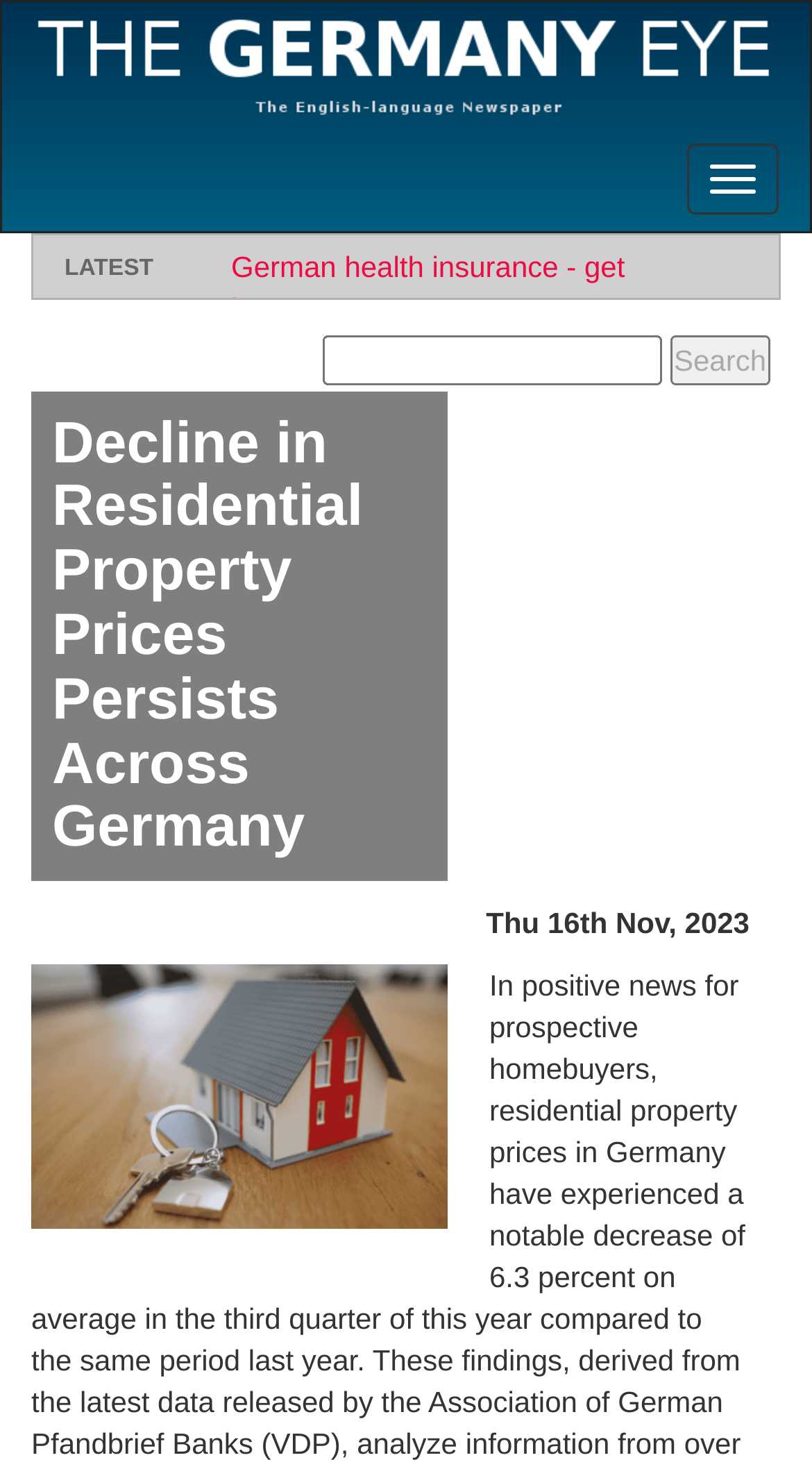Generate a comprehensive description of the contents of the webpage.

The webpage is about the decline in residential property prices in Germany, as indicated by the title. At the top left of the page, there is a link and an image with the logo "The Germany Eye". To the right of the logo, there is a button to toggle navigation. Below the logo, there is a complementary section that contains a layout table with a static text "LATEST" on the left side. 

On the right side of the "LATEST" text, there is a single period mark. Below the layout table, there is a search bar with a text box and a search button to the right. Above the search bar, there is a heading that repeats the title "Decline in Residential Property Prices Persists Across Germany". 

Below the search bar, there is a static text showing the date "Thu 16th Nov, 2023". To the left of the date, there is an image credited to Jens Neumann from Pixabay, which takes up a significant portion of the page.